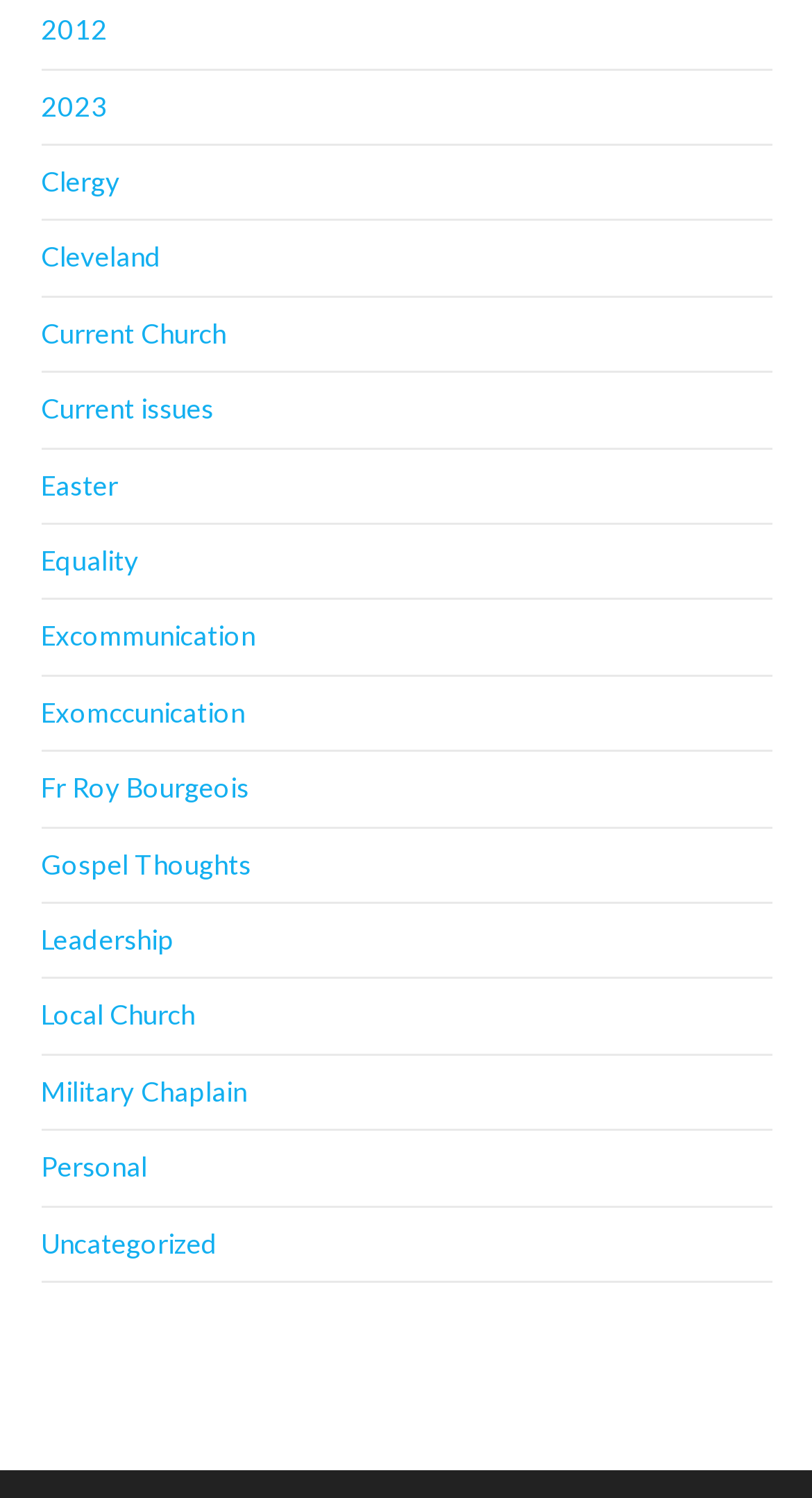Please find the bounding box coordinates of the section that needs to be clicked to achieve this instruction: "read about Excommunication".

[0.05, 0.413, 0.314, 0.436]